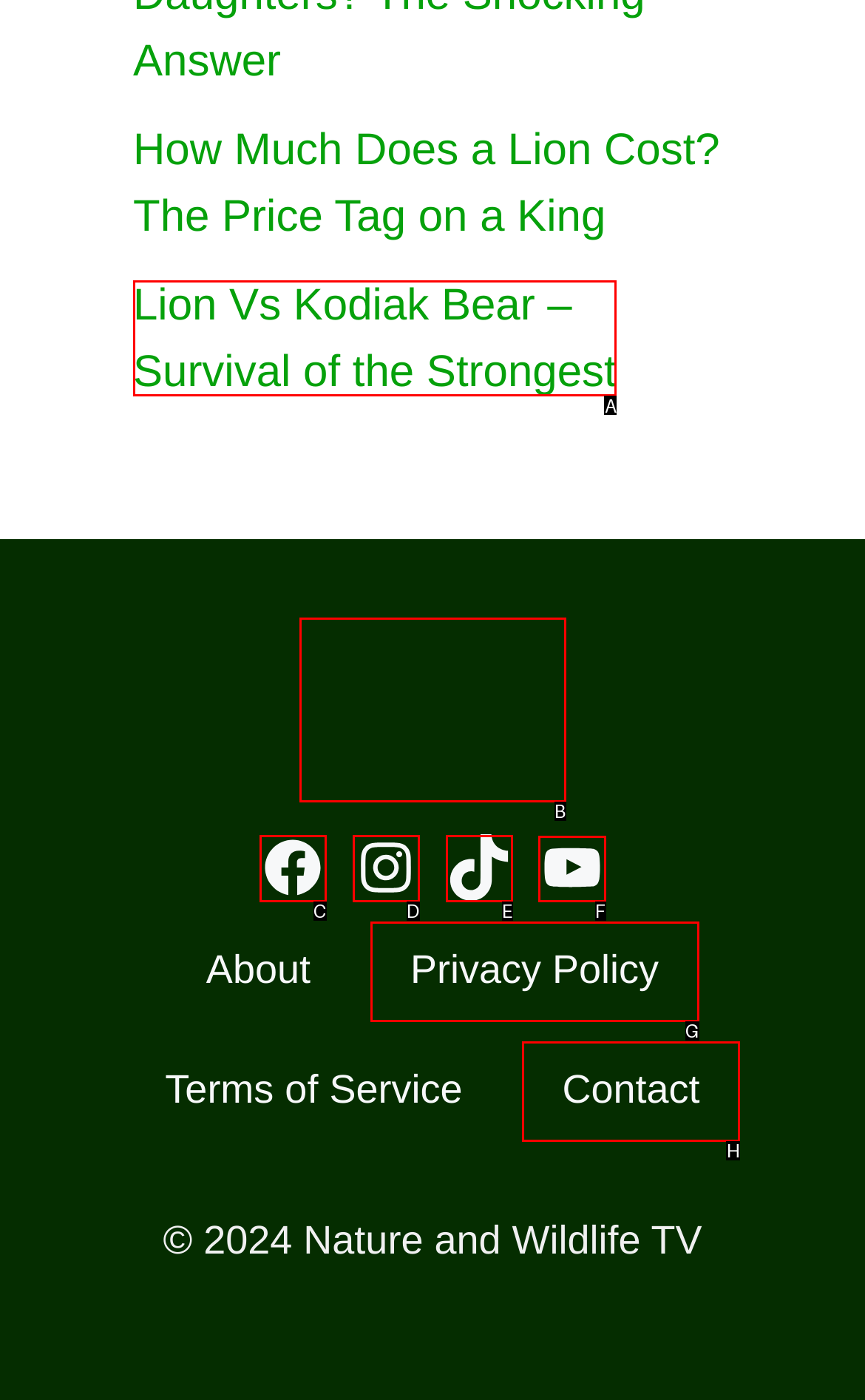For the task: Watch videos on the YouTube channel, specify the letter of the option that should be clicked. Answer with the letter only.

F